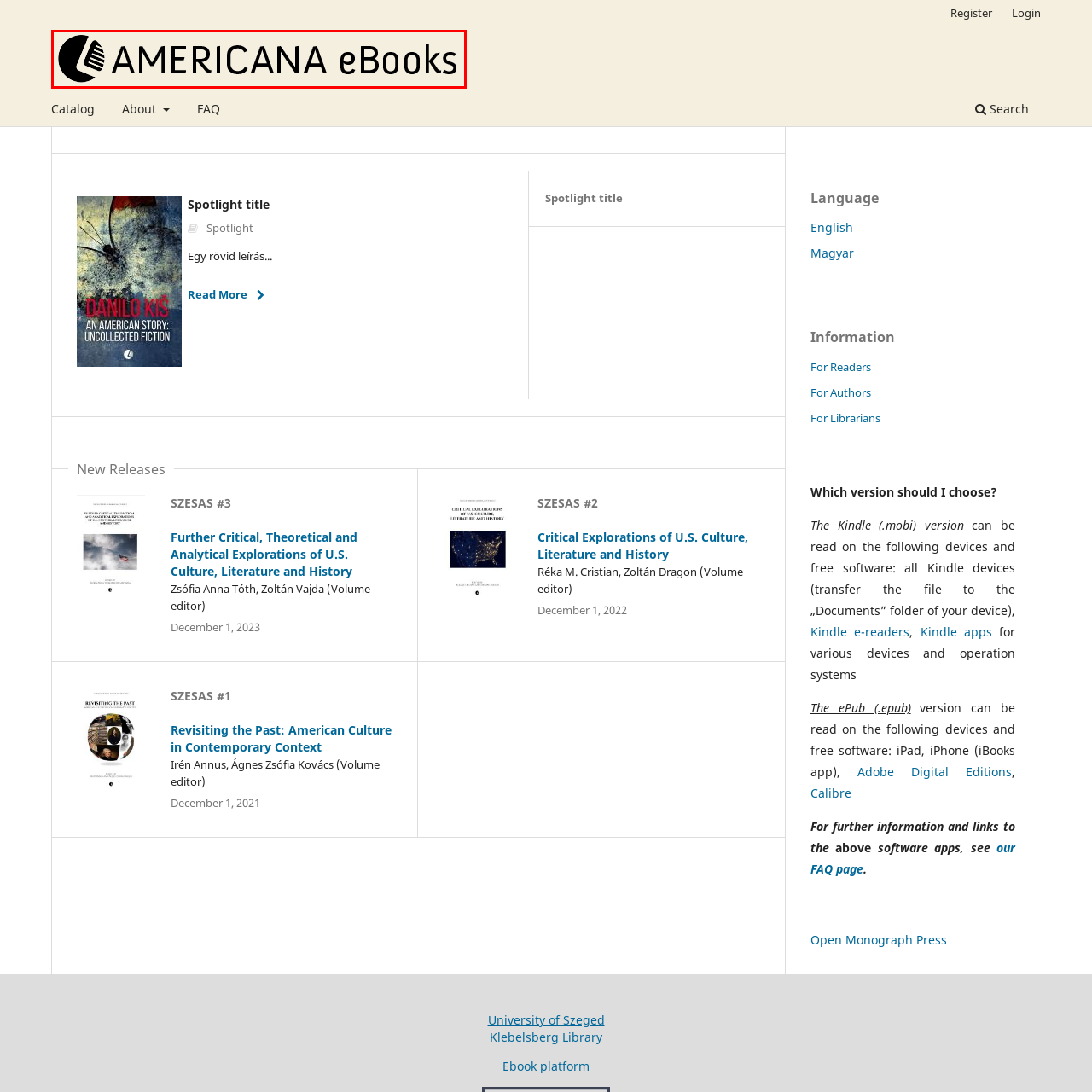Focus on the image outlined in red and offer a detailed answer to the question below, relying on the visual elements in the image:
What is the design style of the logo?

The caption describes the logo as having a 'modern aesthetic' and a 'contemporary approach to e-publishing', indicating that the design style is modern and sleek.